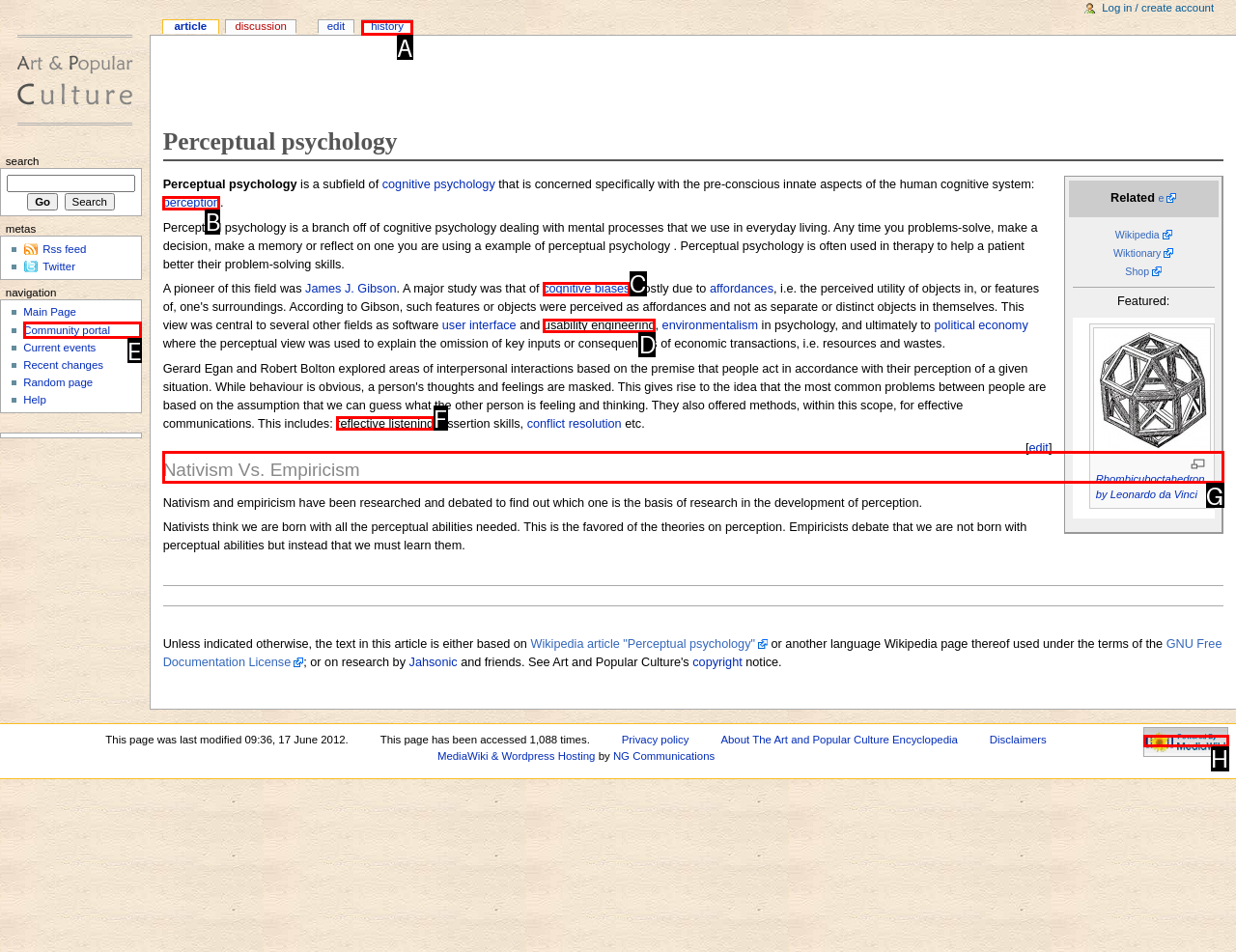From the available options, which lettered element should I click to complete this task: Read about Nativism Vs. Empiricism?

G